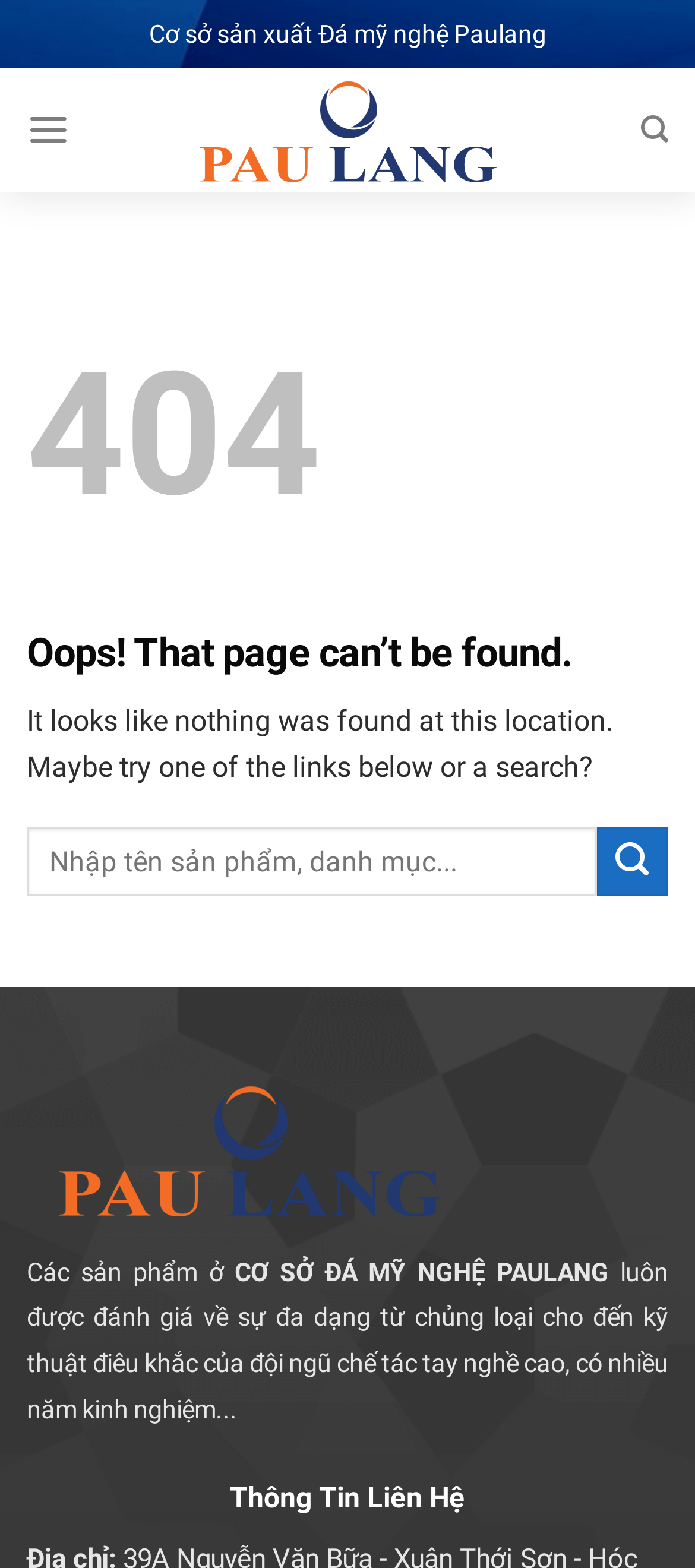Provide a thorough description of the webpage's content and layout.

The webpage is a 404 error page from Paulang, a Vietnamese company that produces and sells stone art products. At the top of the page, there is a header section with a logo image and a link to the main menu. Below the header, there is a prominent "404" text, indicating that the page cannot be found. 

Underneath the "404" text, there is a heading that says "Oops! That page can’t be found." followed by a paragraph of text explaining that nothing was found at this location and suggesting to try one of the links below or a search. 

On the same level as the paragraph, there is a search box with a placeholder text "Nhập tên sản phẩm, danh mục..." and a submit button. 

Further down the page, there are three lines of text. The first line says "Các sản phẩm ở", the second line is the company name "CƠ SỞ ĐÁ MỸ NGHỆ PAULANG", and the third line is a descriptive text about the company's products and expertise. 

At the very bottom of the page, there is a heading that says "Thông Tin Liên Hệ", which means "Contact Information" in Vietnamese.